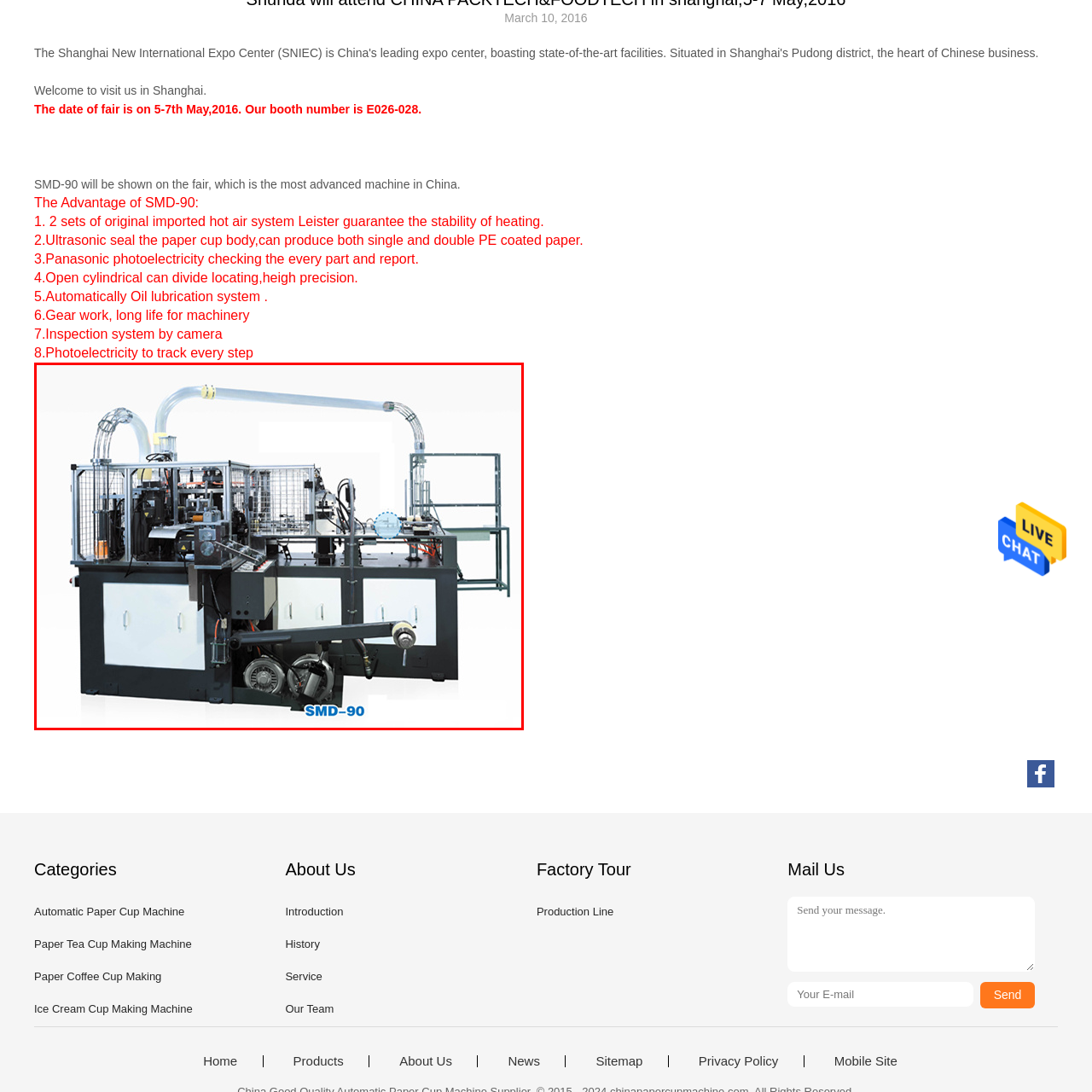Examine the picture highlighted with a red border, What type of coating can the SMD-90 produce on paper cups? Please respond with a single word or phrase.

Single and double PE